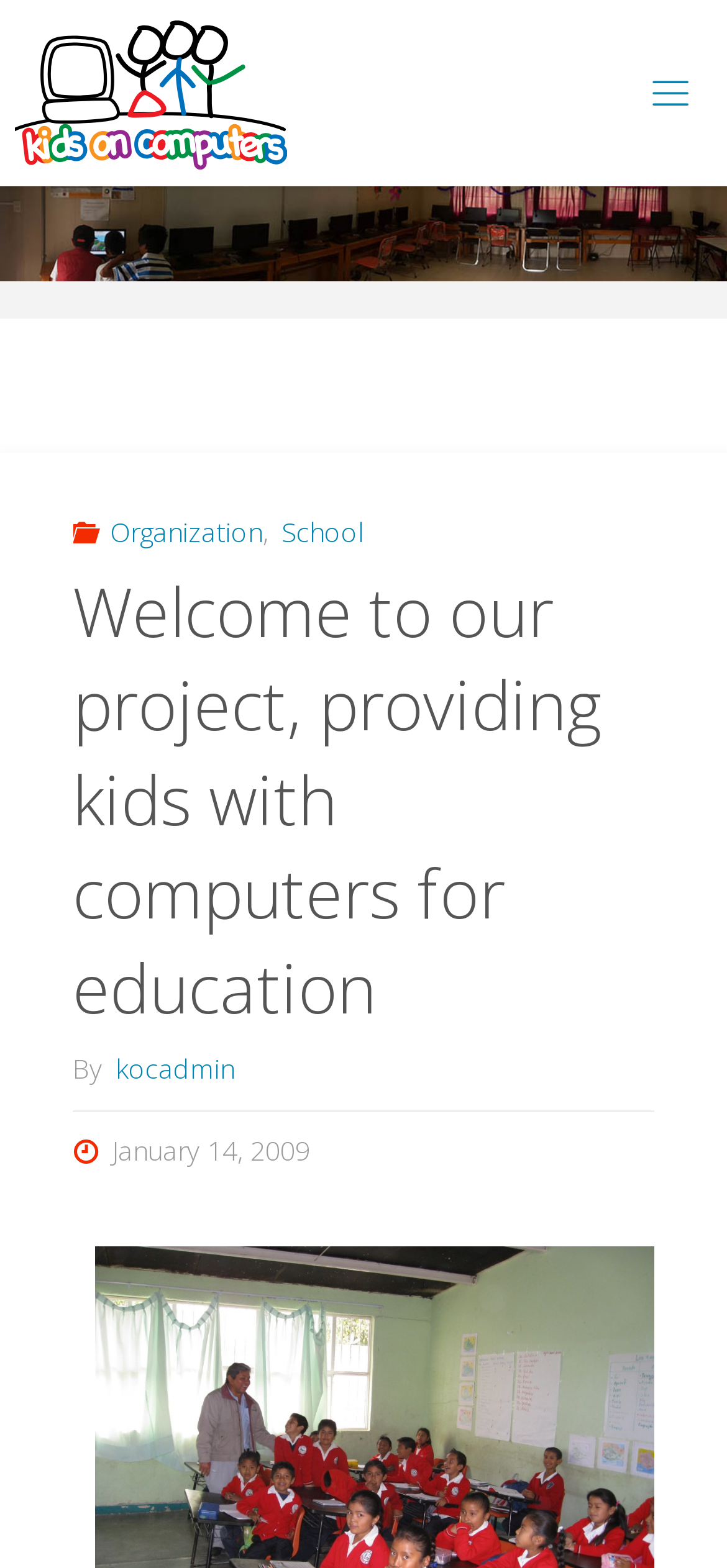Can you find and generate the webpage's heading?

Welcome to our project, providing kids with computers for education